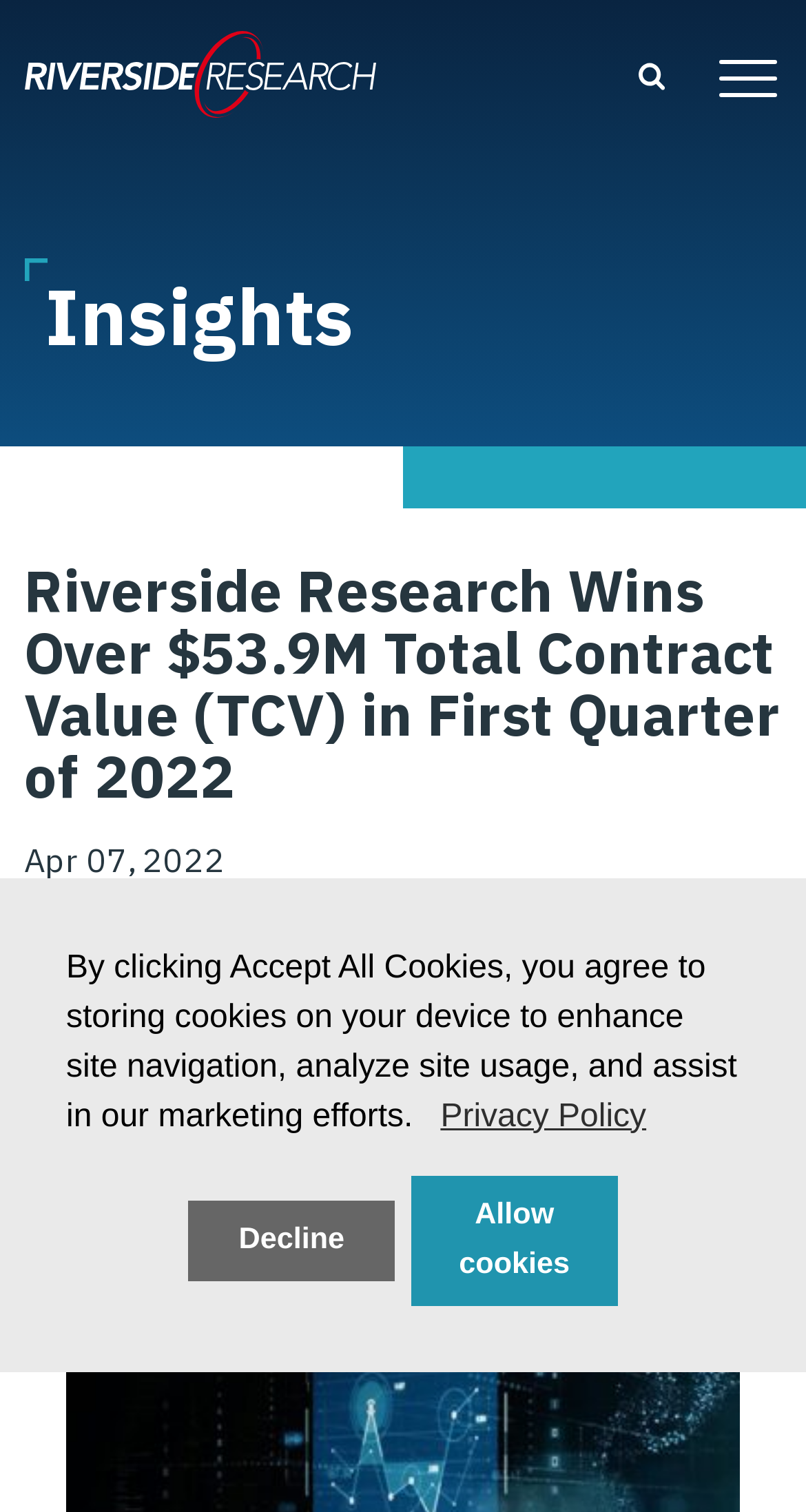Using the webpage screenshot, find the UI element described by title="Riverside Research". Provide the bounding box coordinates in the format (top-left x, top-left y, bottom-right x, bottom-right y), ensuring all values are floating point numbers between 0 and 1.

[0.03, 0.021, 0.466, 0.078]